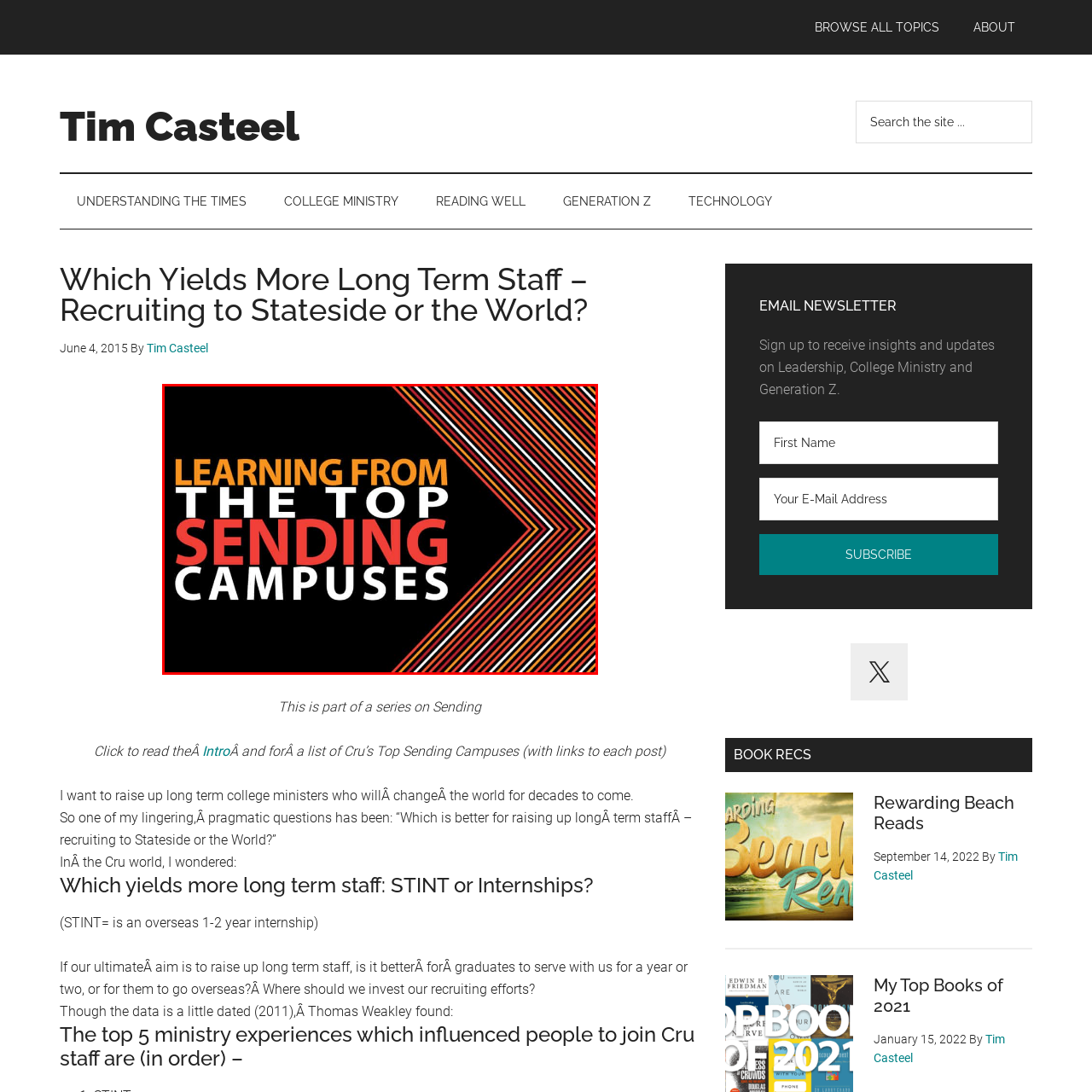What is the significance of the dynamic striped patterns?
Consider the details within the red bounding box and provide a thorough answer to the question.

The caption states that the 'vibrant colors, predominantly red and white, combined with dynamic striped patterns extending toward the right, visually convey movement and progress', implying that the significance of the dynamic striped patterns is to convey a sense of movement and progress.